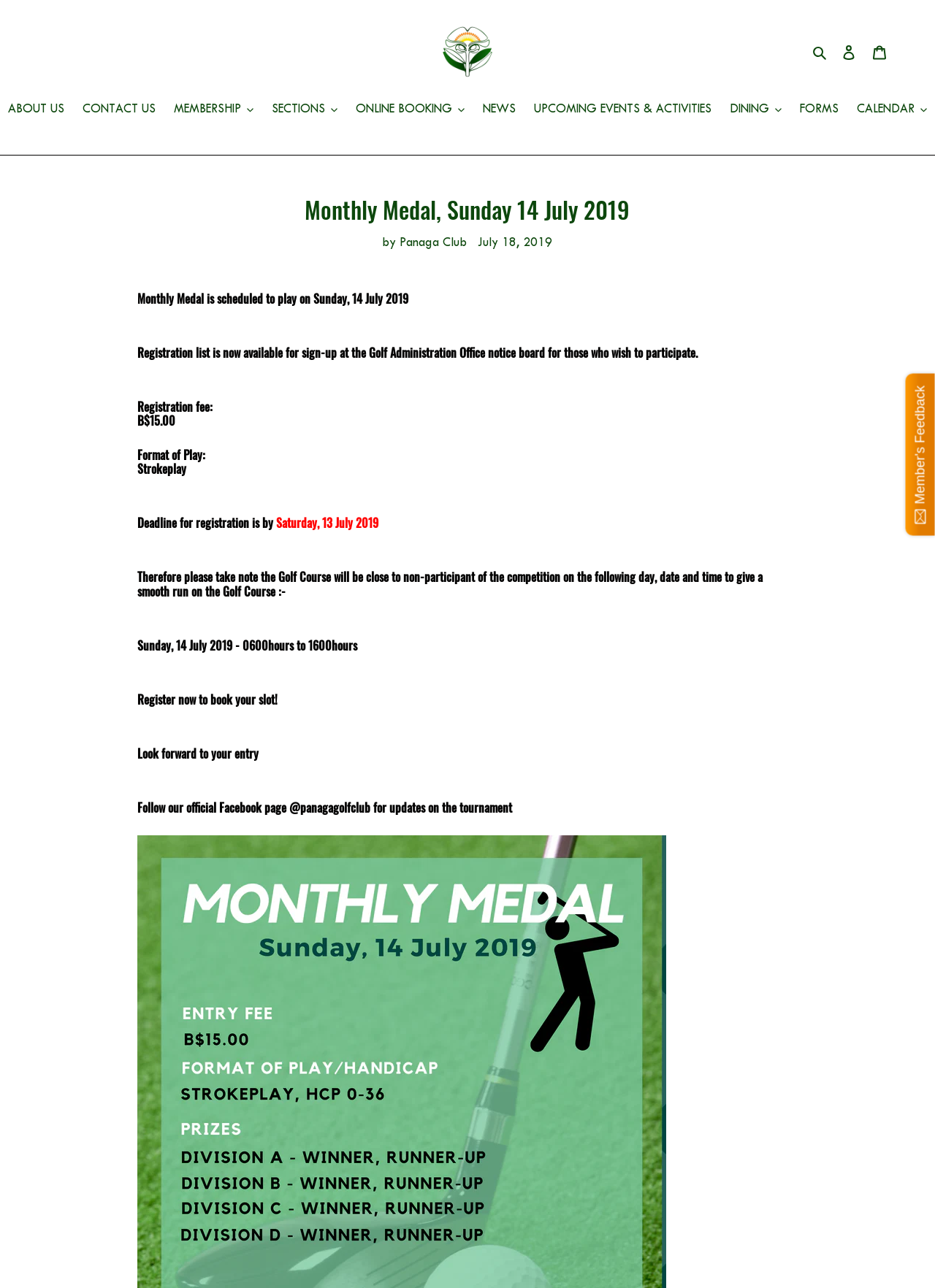Give a detailed account of the webpage's layout and content.

The webpage appears to be a golf club's website, specifically a page about the Monthly Medal event scheduled for Sunday, 14 July 2019. At the top, there is a layout table with a link to "Panaga Club" accompanied by an image, a search button, and links to "Log in" and "Cart". 

Below this, there is a navigation menu with links to various sections of the website, including "ABOUT US", "CONTACT US", "MEMBERSHIP", "SECTIONS", "ONLINE BOOKING", "NEWS", "UPCOMING EVENTS & ACTIVITIES", "DINING", "FORMS", and "CALENDAR". 

The main content of the page is divided into several sections. The first section has a heading that reads "Monthly Medal, Sunday 14 July 2019" followed by a subheading "by Panaga Club". There is also a time element showing the date "July 18, 2019". 

The following sections provide details about the event, including the schedule, registration fee, format of play, deadline for registration, and a notice about the golf course being closed to non-participants on the day of the competition. The page also encourages visitors to register for the event and invites them to follow the golf club's official Facebook page for updates.